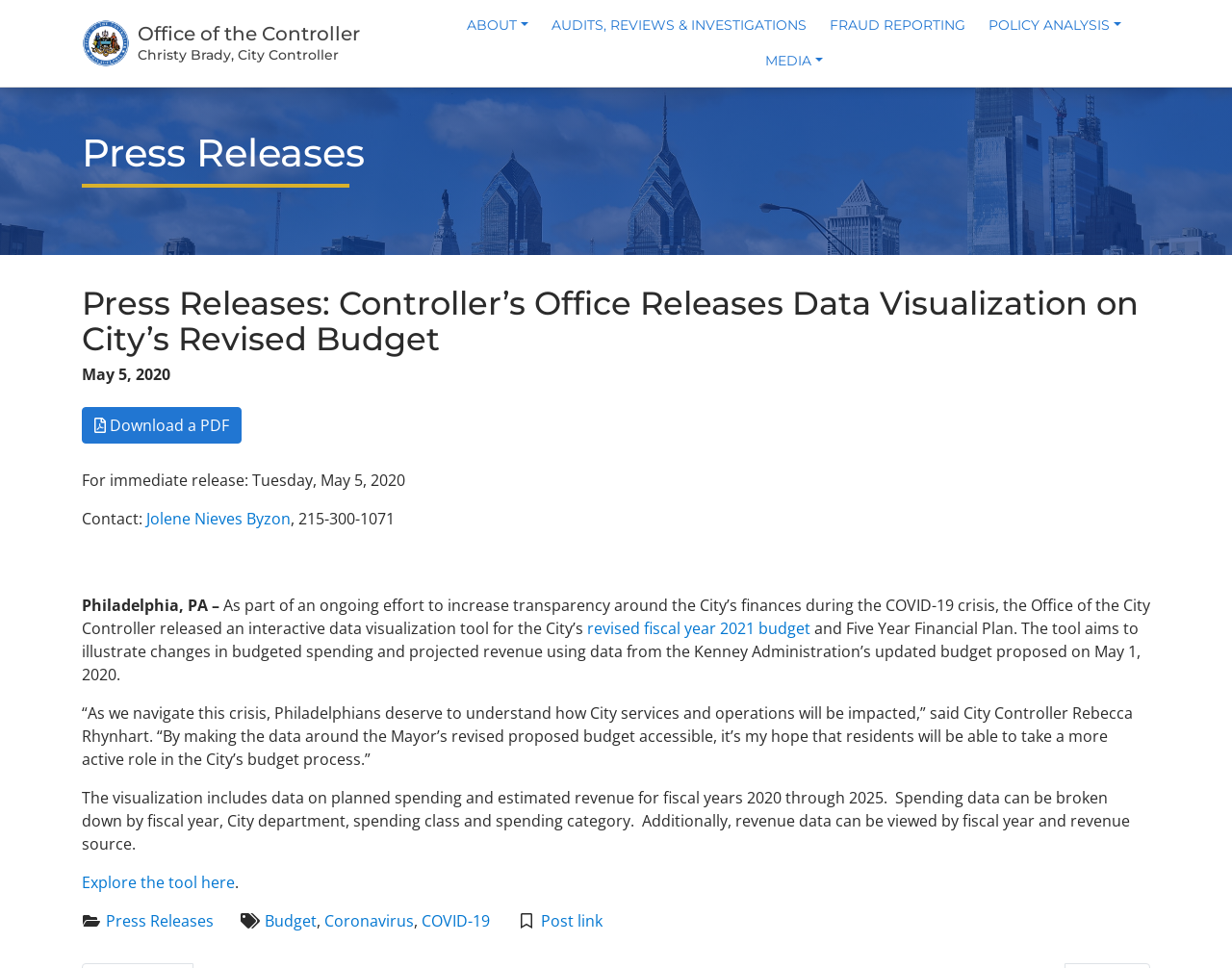Identify the bounding box coordinates of the section that should be clicked to achieve the task described: "View the 'Press Releases' category".

[0.086, 0.94, 0.173, 0.962]